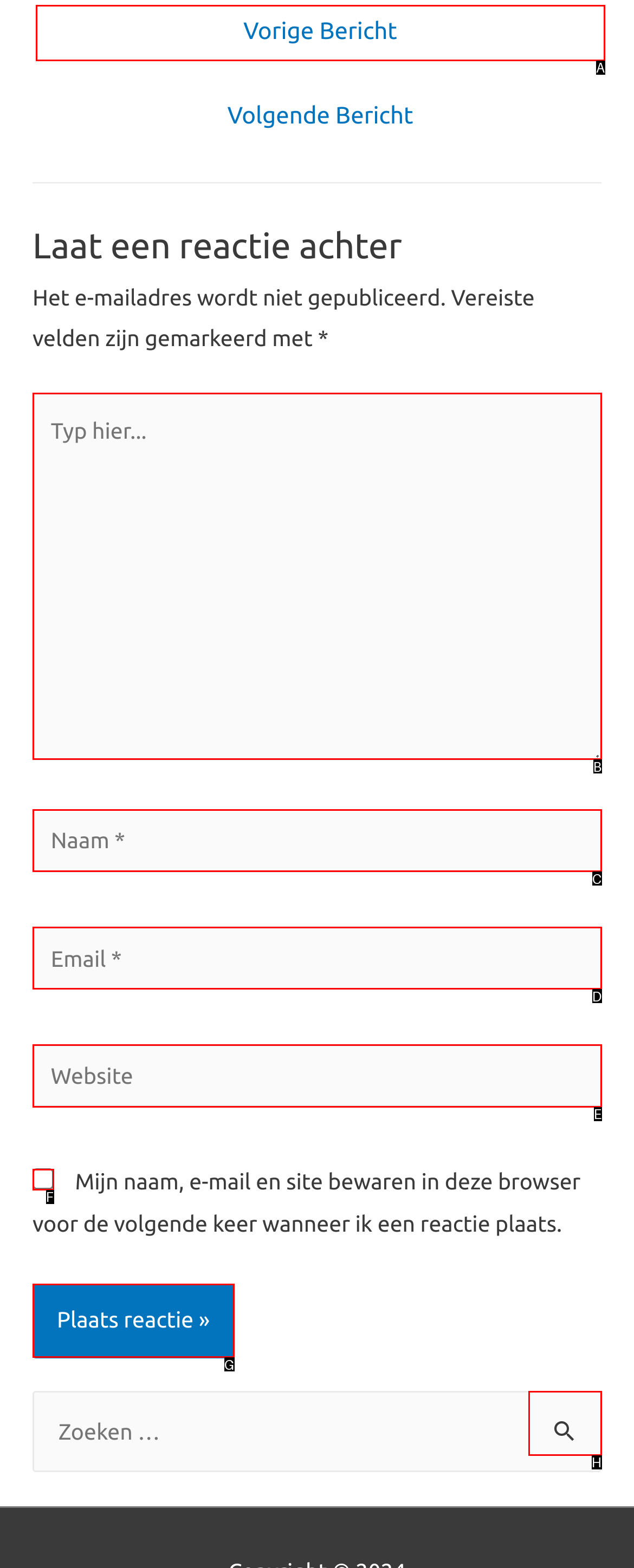Identify the bounding box that corresponds to: parent_node: Zoeken naar: value="Zoeken"
Respond with the letter of the correct option from the provided choices.

H